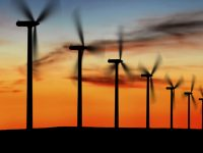Please answer the following question using a single word or phrase: 
What is the theme of recent research advancements?

Environmental sustainability